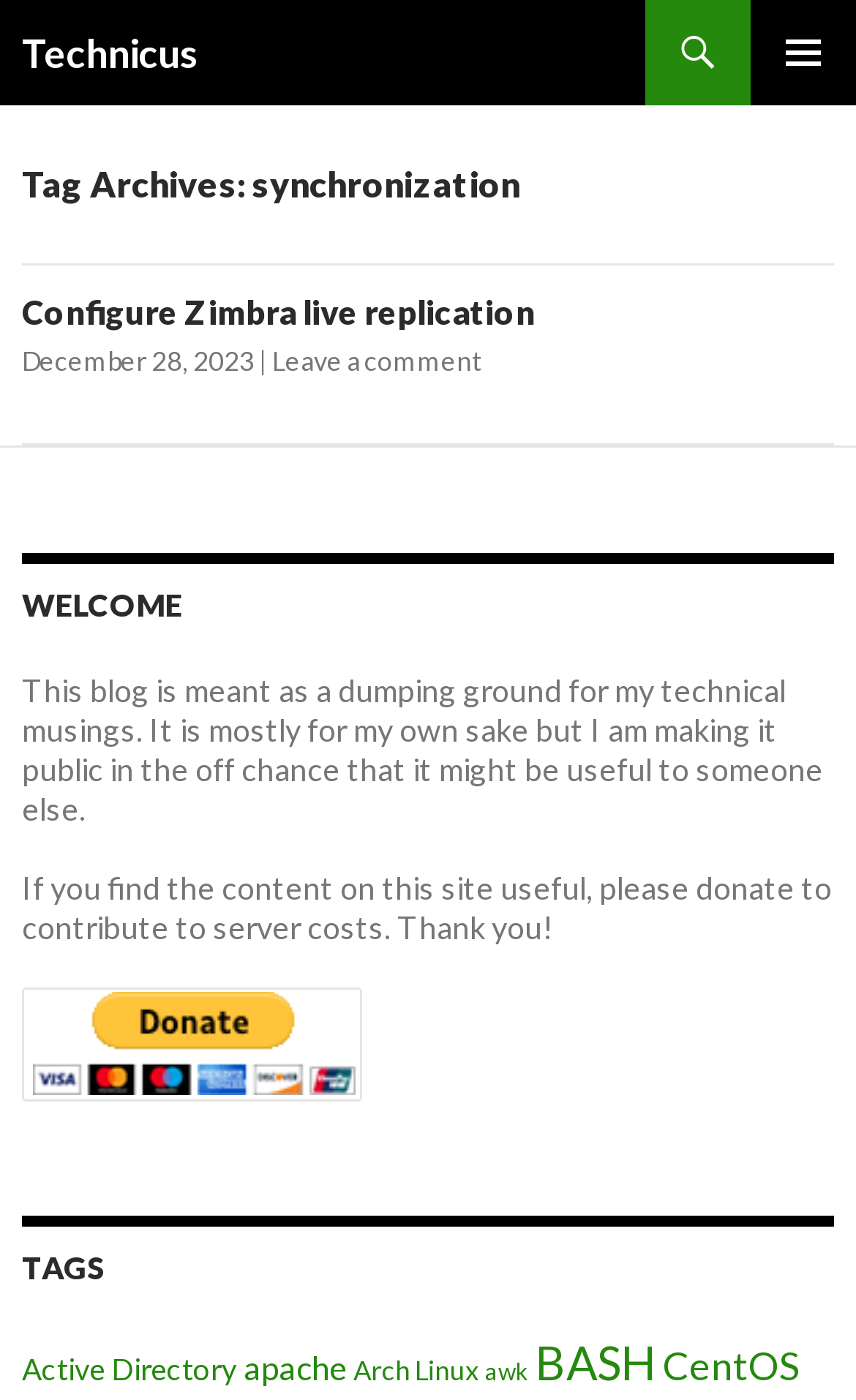What is the title of the latest article?
Provide a well-explained and detailed answer to the question.

The latest article is the first one in the list of articles, and its title is 'Configure Zimbra live replication', which is a heading element inside an article element.